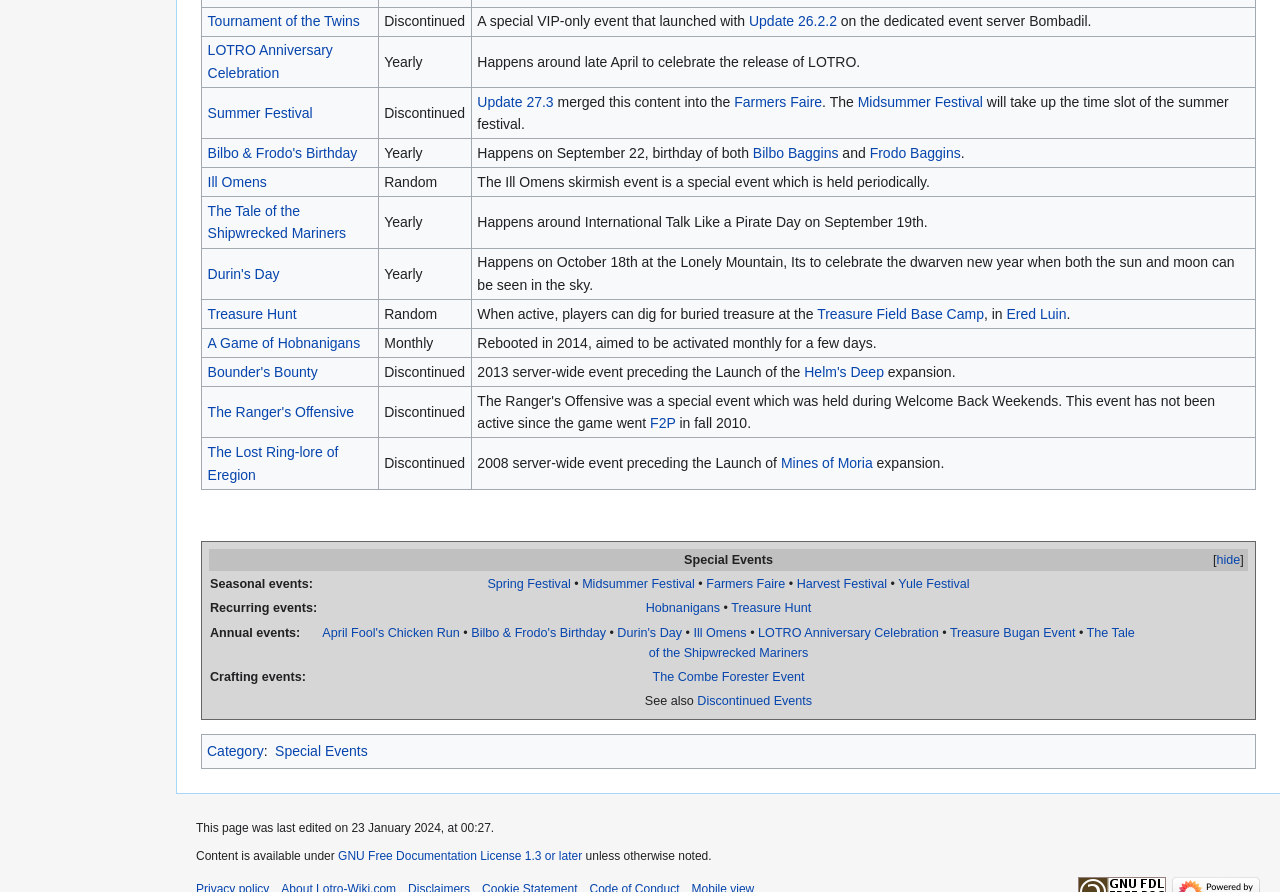Pinpoint the bounding box coordinates of the clickable element to carry out the following instruction: "Click on Tournament of the Twins."

[0.162, 0.015, 0.281, 0.033]